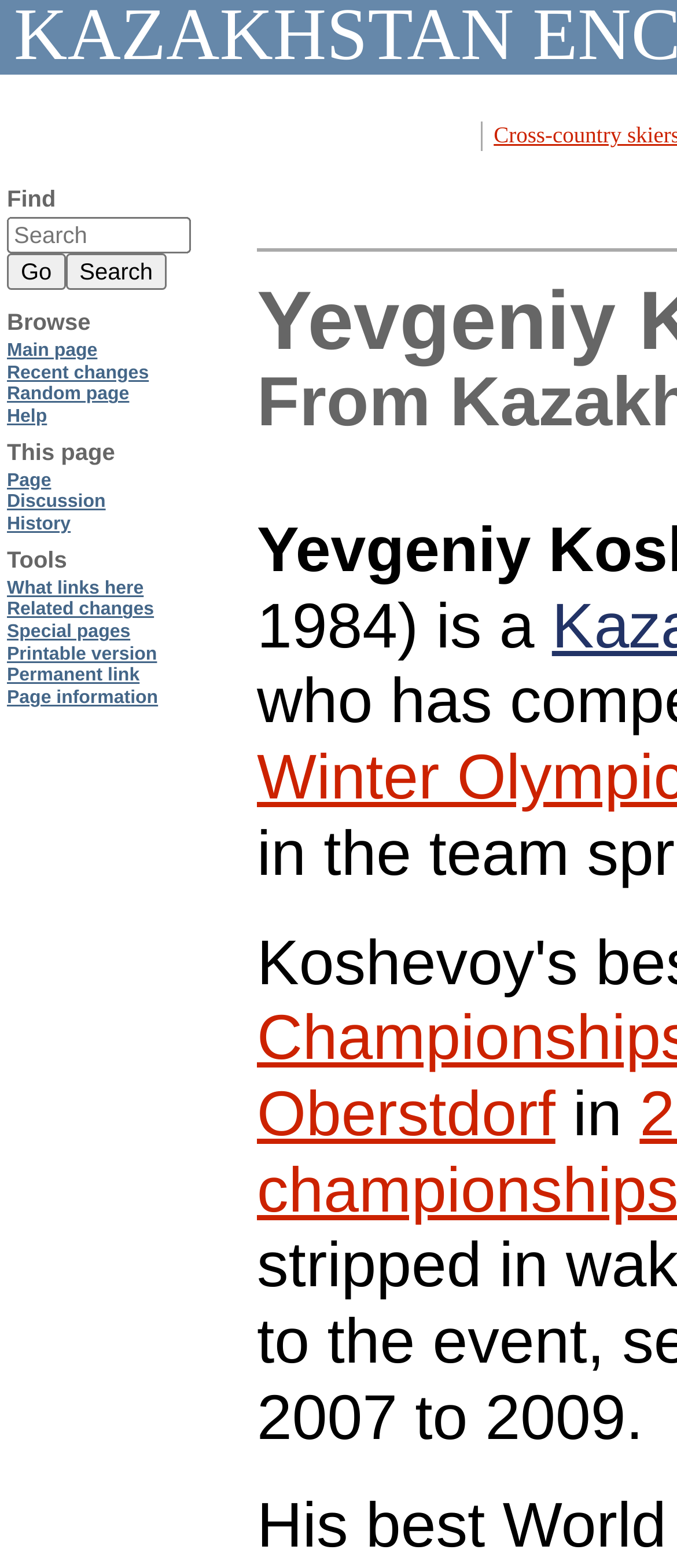What is the first link on the page?
Based on the image, answer the question in a detailed manner.

The first link on the page is 'Oberstdorf', which is located at the top of the page with a bounding box of [0.379, 0.687, 0.82, 0.733].